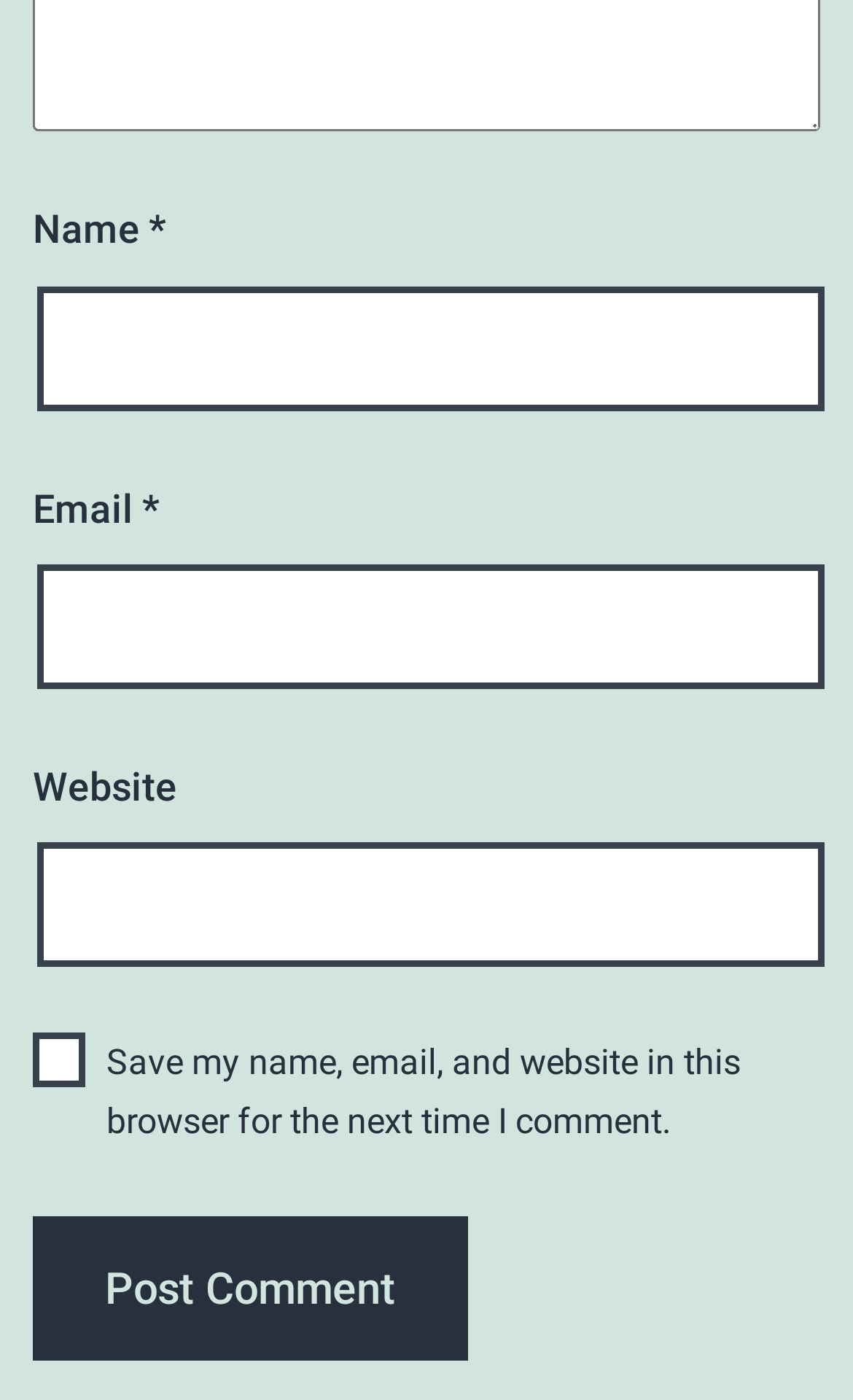Find the bounding box coordinates for the UI element that matches this description: "parent_node: Name * name="author"".

[0.044, 0.205, 0.967, 0.293]